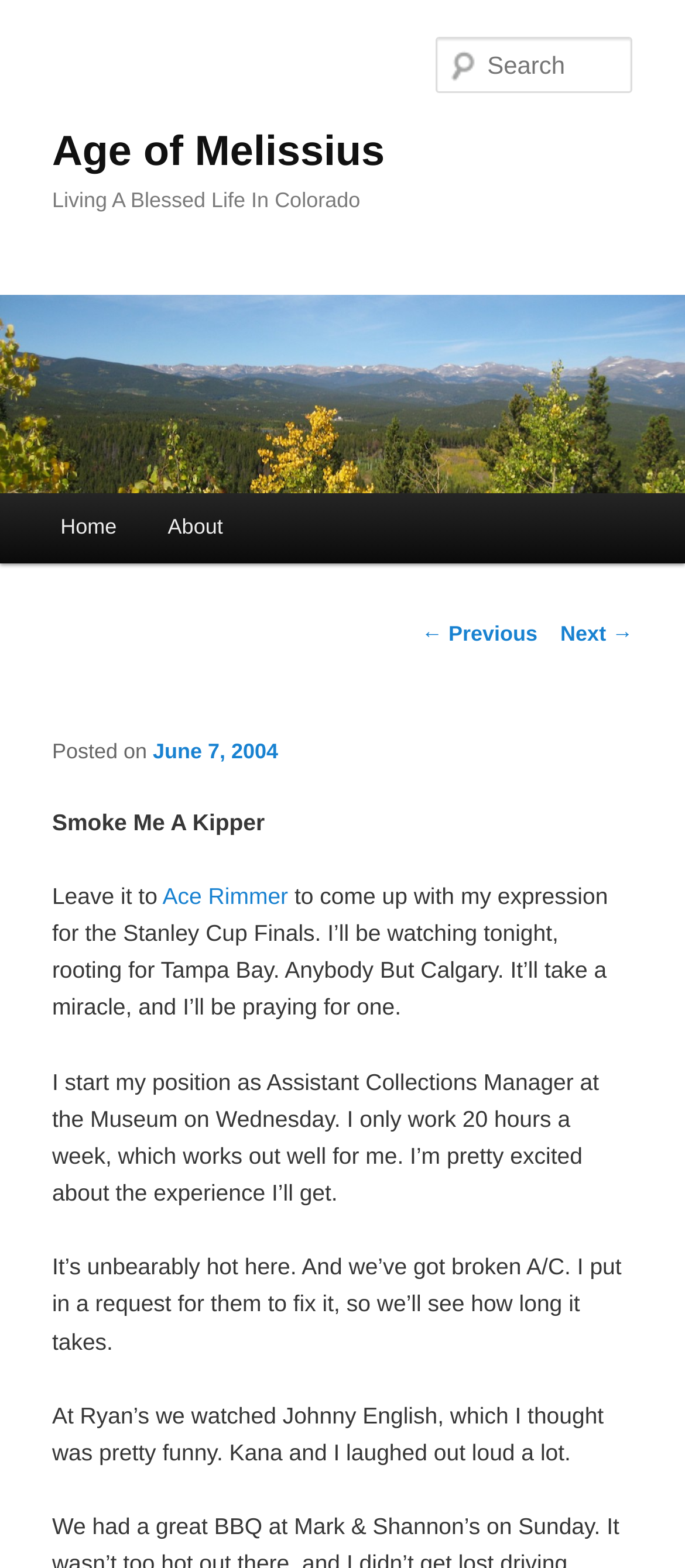What movie did the author watch at Ryan's?
Please interpret the details in the image and answer the question thoroughly.

The author watched the movie Johnny English at Ryan's, as mentioned in the blog post 'At Ryan’s we watched Johnny English, which I thought was pretty funny.'